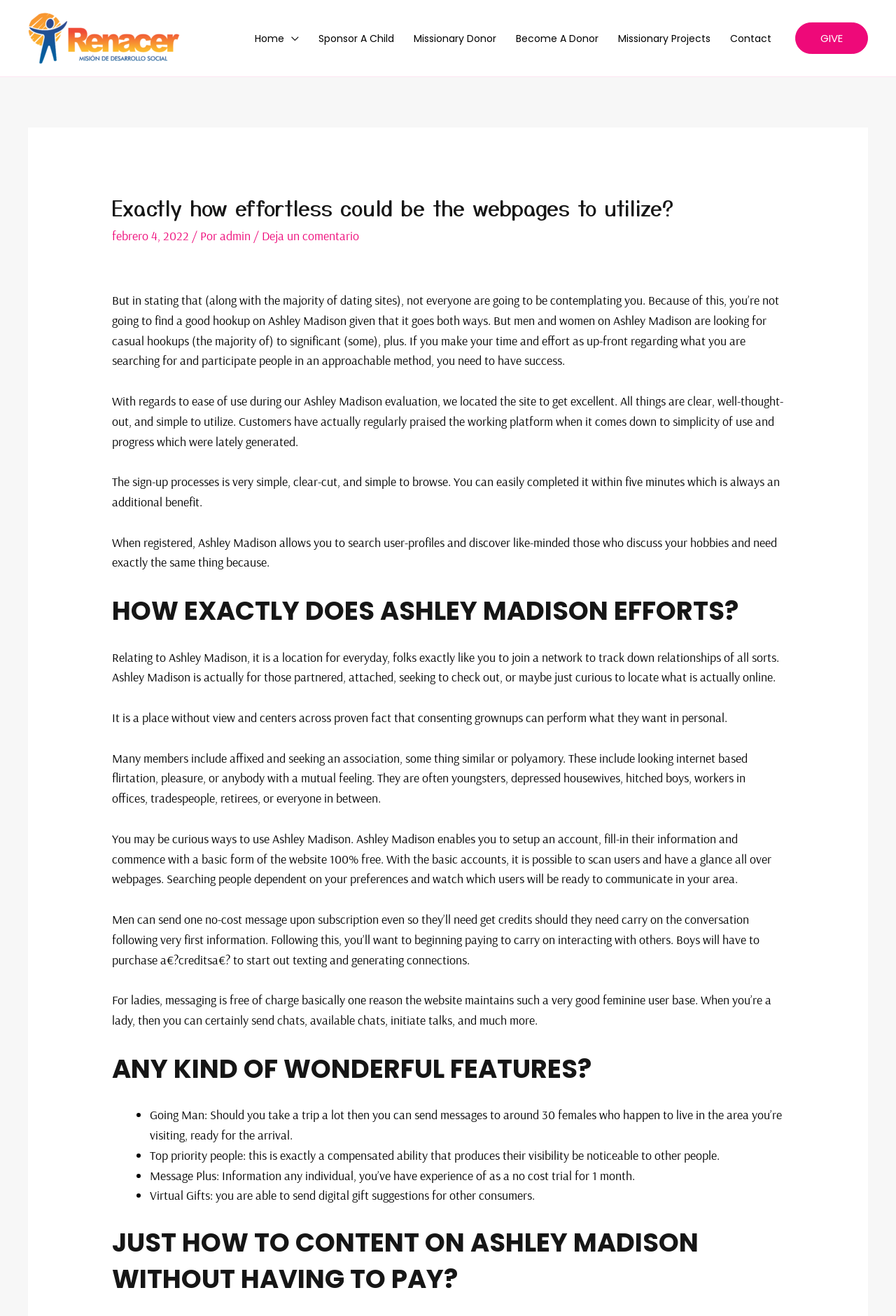What is the 'Going Man' feature on Ashley Madison?
Please provide a single word or phrase answer based on the image.

Sending messages to 30 women in a traveling area